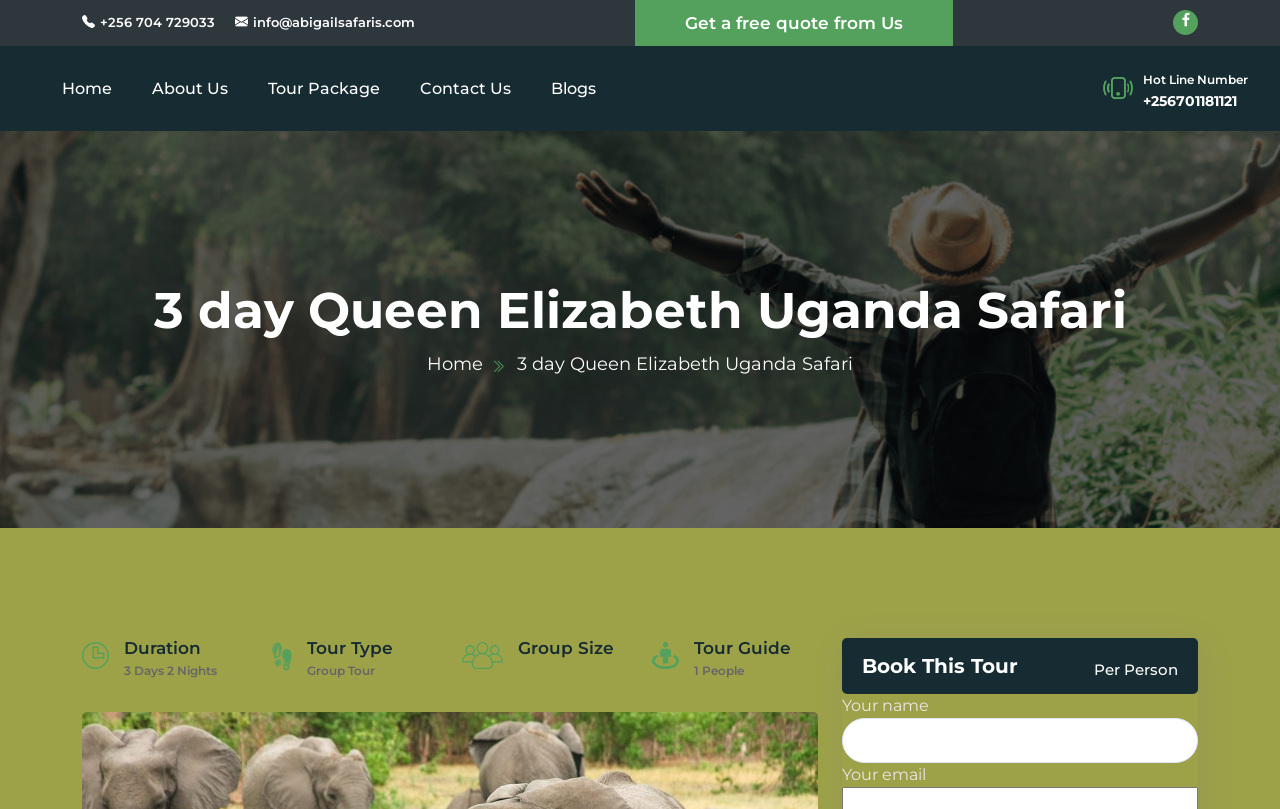Provide a one-word or short-phrase response to the question:
What is the purpose of the 'Get a free quote from Us' link?

To get a free quote